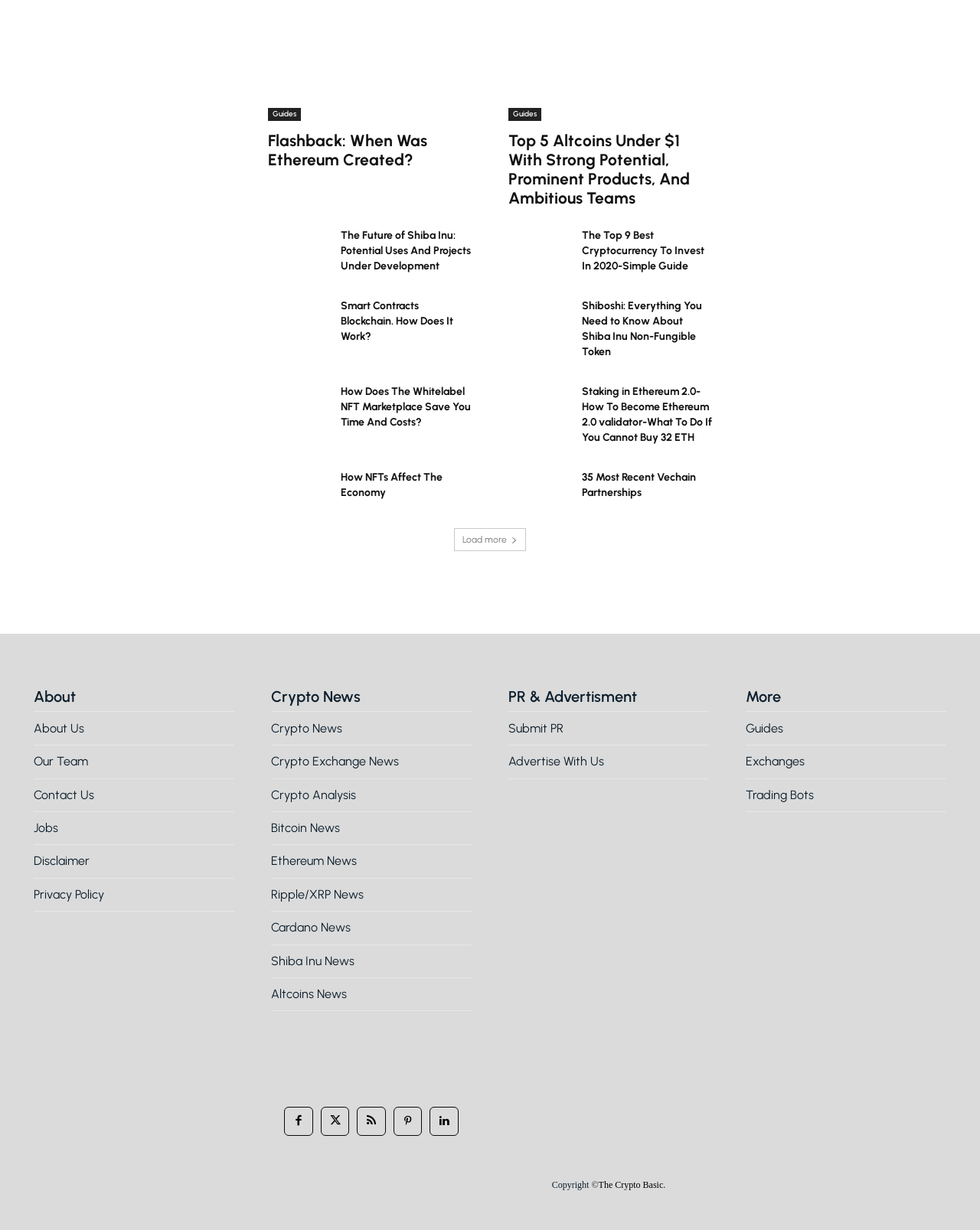Find the bounding box coordinates for the HTML element described in this sentence: "Jobs". Provide the coordinates as four float numbers between 0 and 1, in the format [left, top, right, bottom].

[0.034, 0.666, 0.239, 0.68]